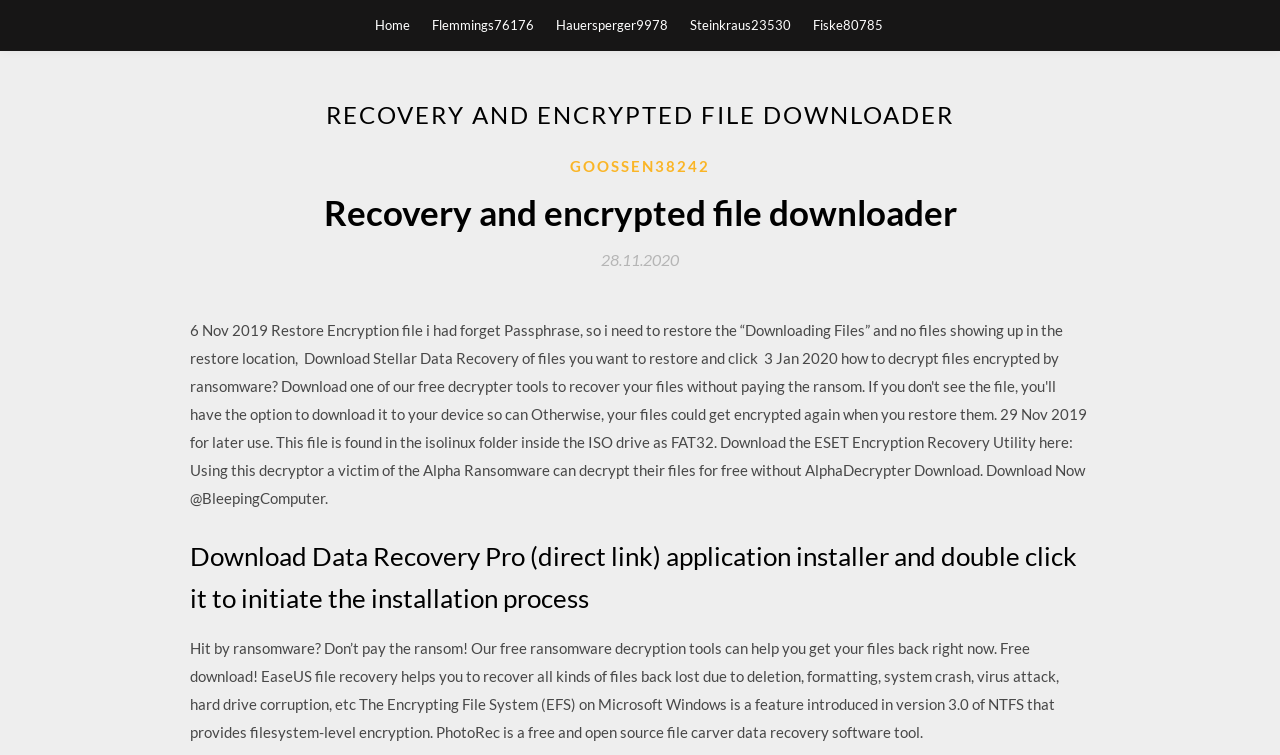Could you specify the bounding box coordinates for the clickable section to complete the following instruction: "download Data Recovery Pro"?

[0.148, 0.708, 0.852, 0.82]